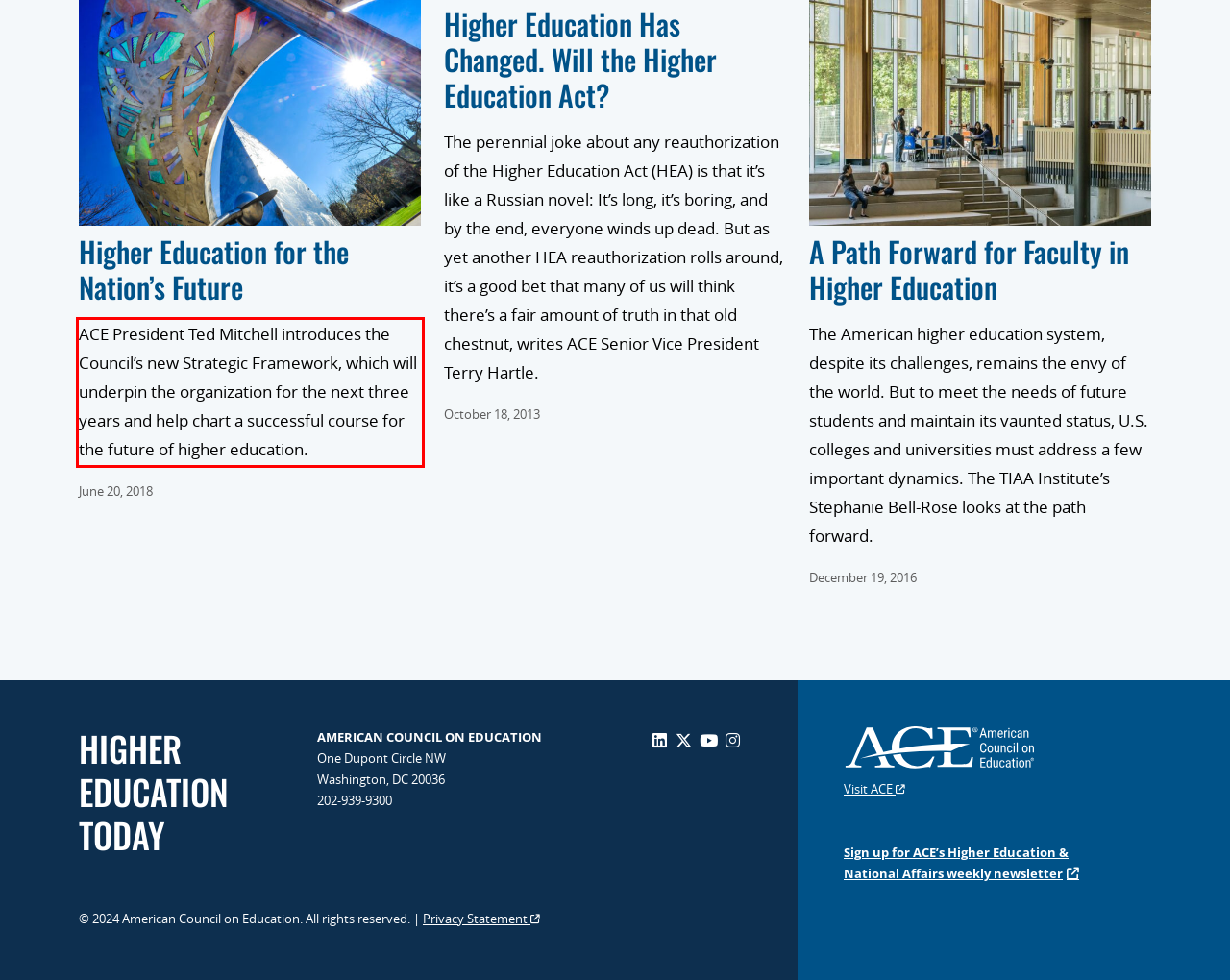With the provided screenshot of a webpage, locate the red bounding box and perform OCR to extract the text content inside it.

ACE President Ted Mitchell introduces the Council’s new Strategic Framework, which will underpin the organization for the next three years and help chart a successful course for the future of higher education.